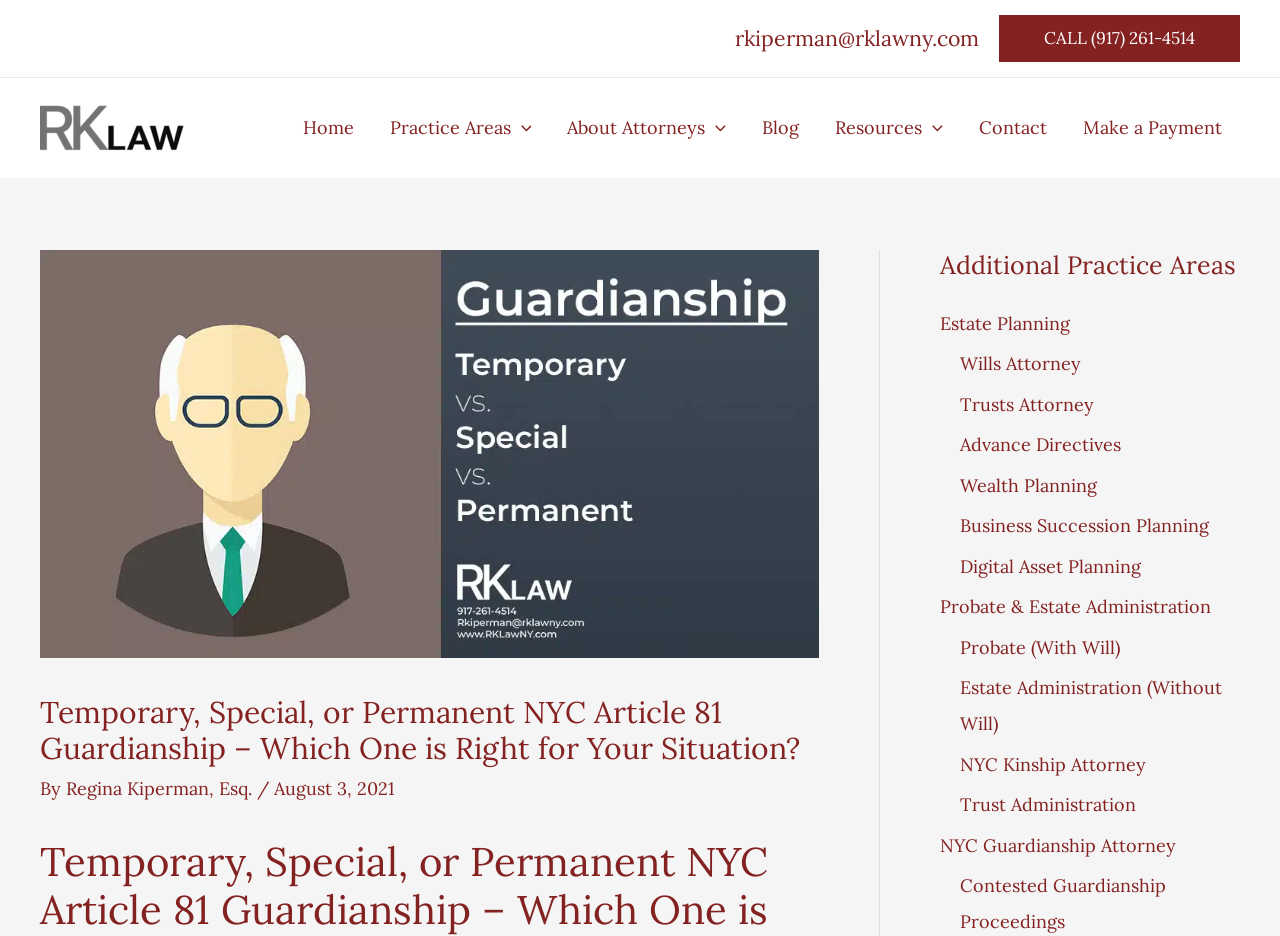What is the name of the lawyer who wrote the article?
Look at the webpage screenshot and answer the question with a detailed explanation.

I found the answer by looking at the author information at the top of the article. The author's name is 'Regina Kiperman, Esq.'.